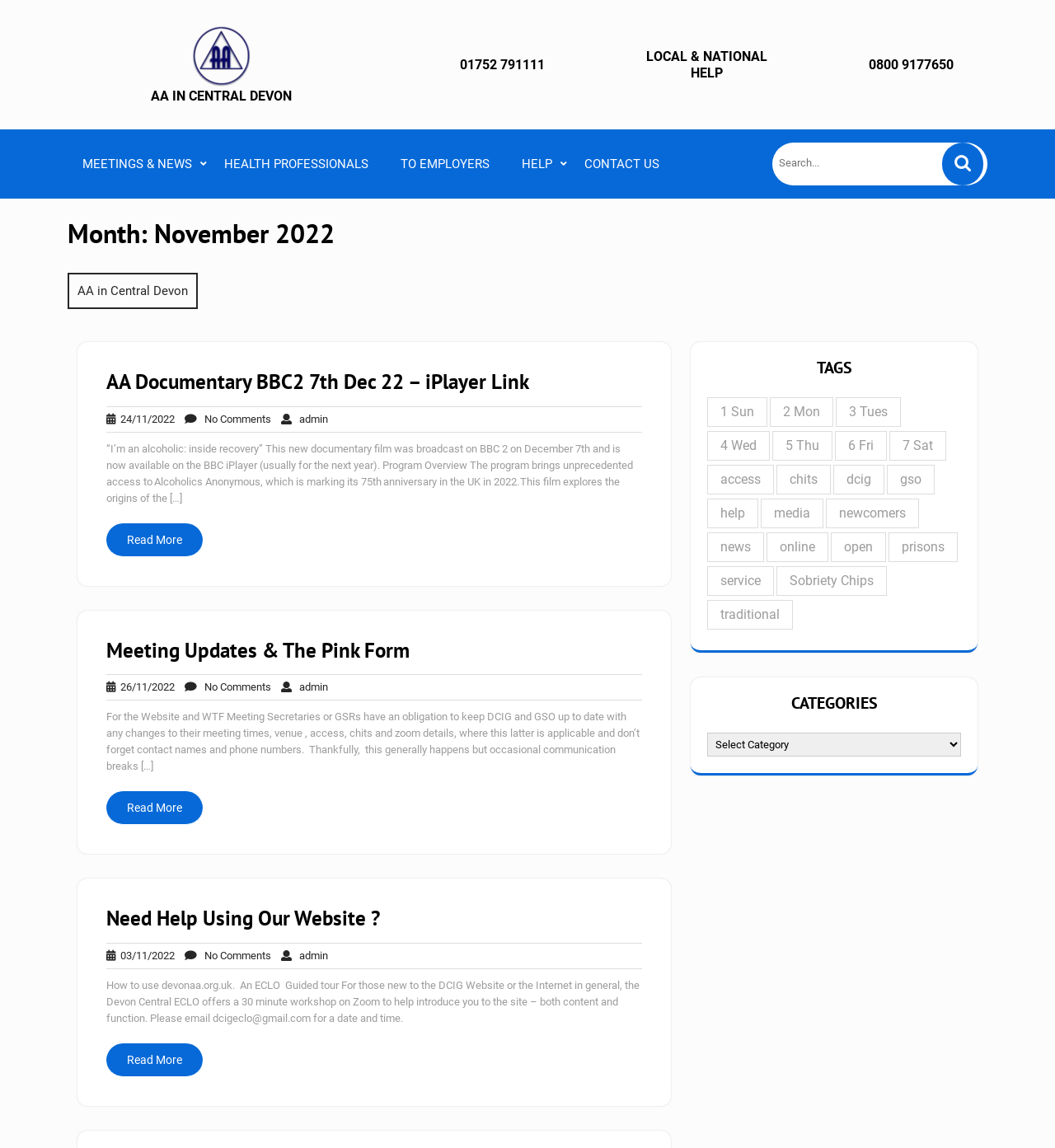Locate the bounding box coordinates of the element that needs to be clicked to carry out the instruction: "Select a category from the dropdown". The coordinates should be given as four float numbers ranging from 0 to 1, i.e., [left, top, right, bottom].

[0.67, 0.638, 0.911, 0.659]